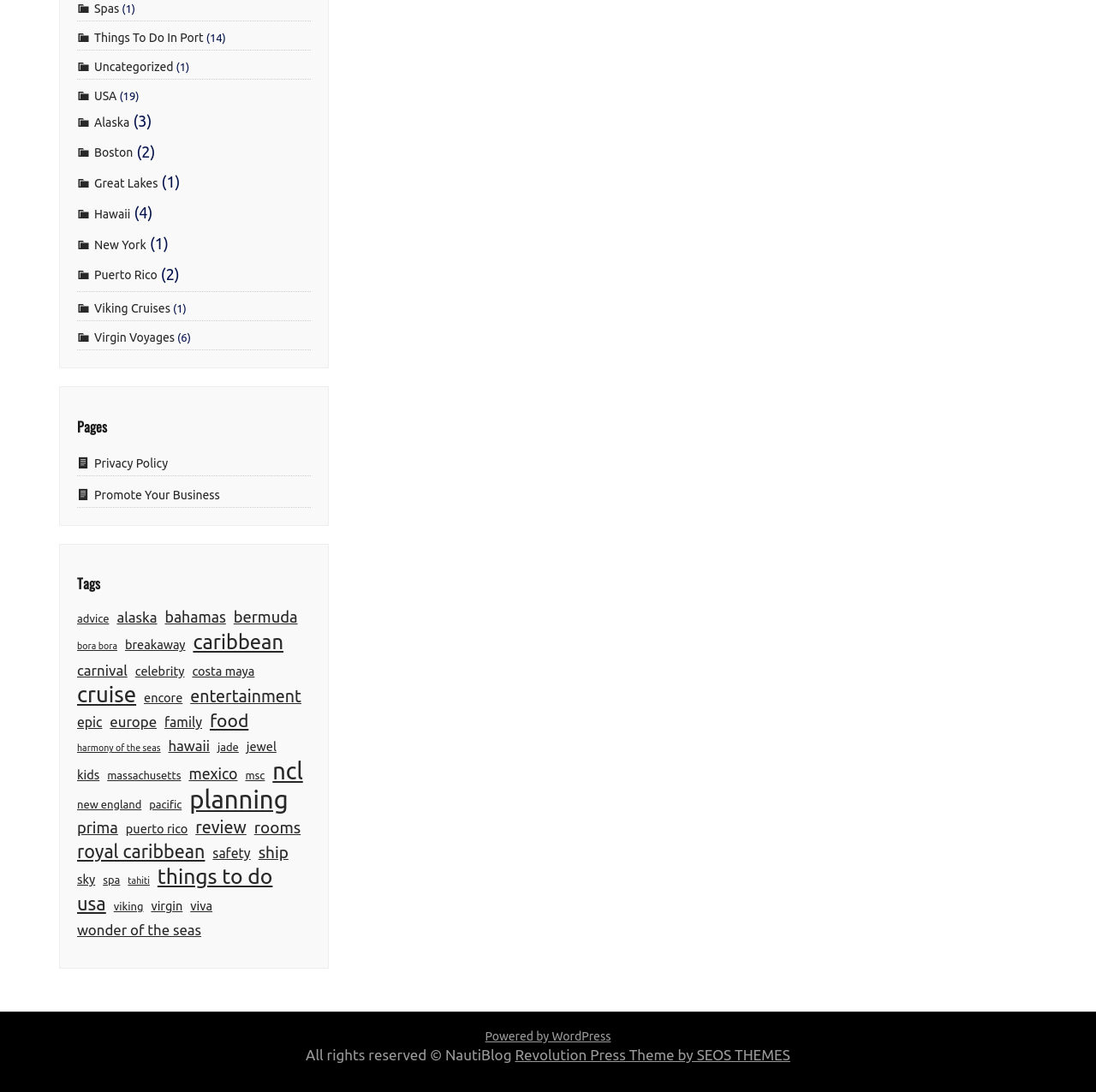Please answer the following question using a single word or phrase: What is the name of the theme used by the website?

Revolution Press Theme